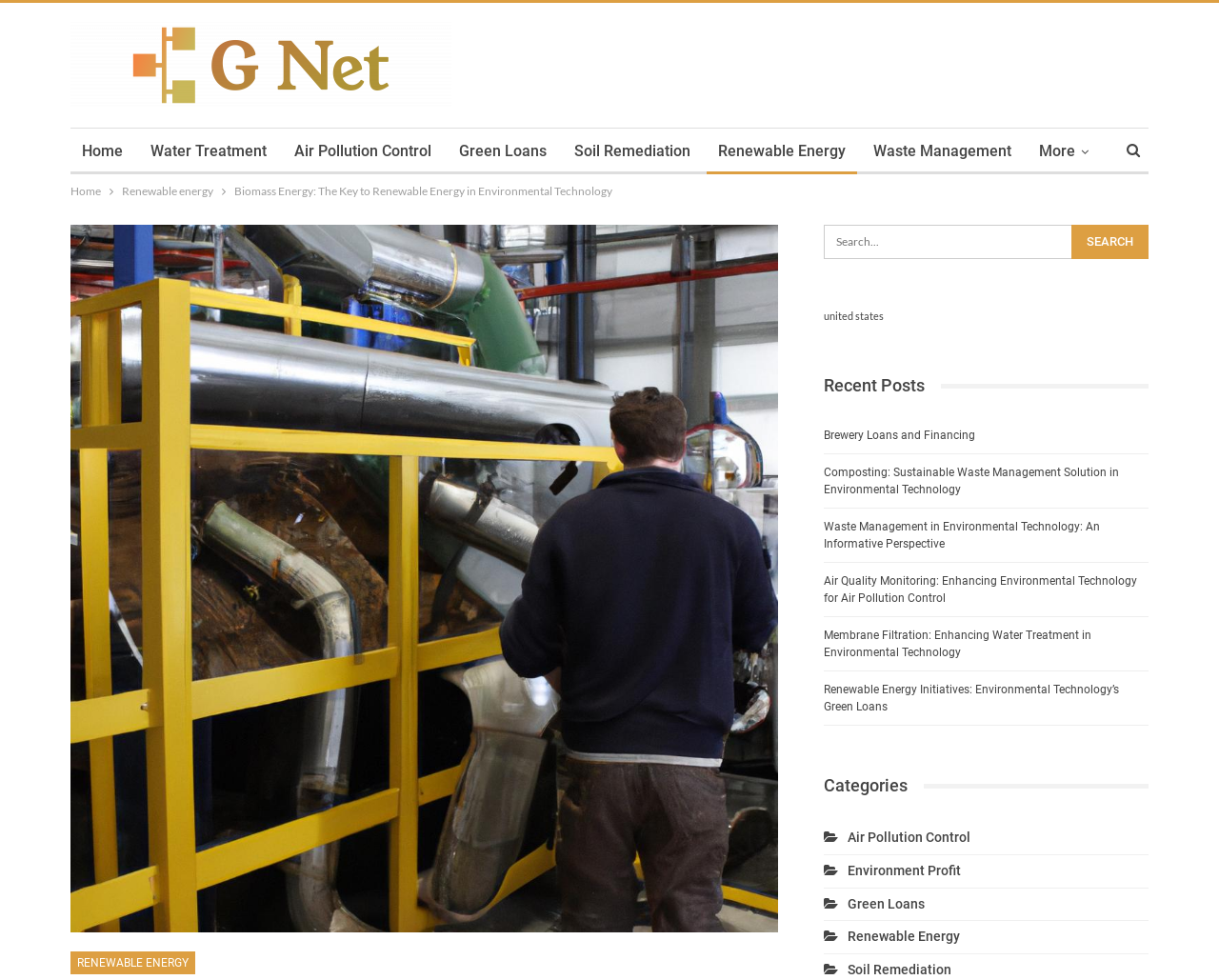How many main categories are listed in the navigation menu?
Using the image, provide a concise answer in one word or a short phrase.

7